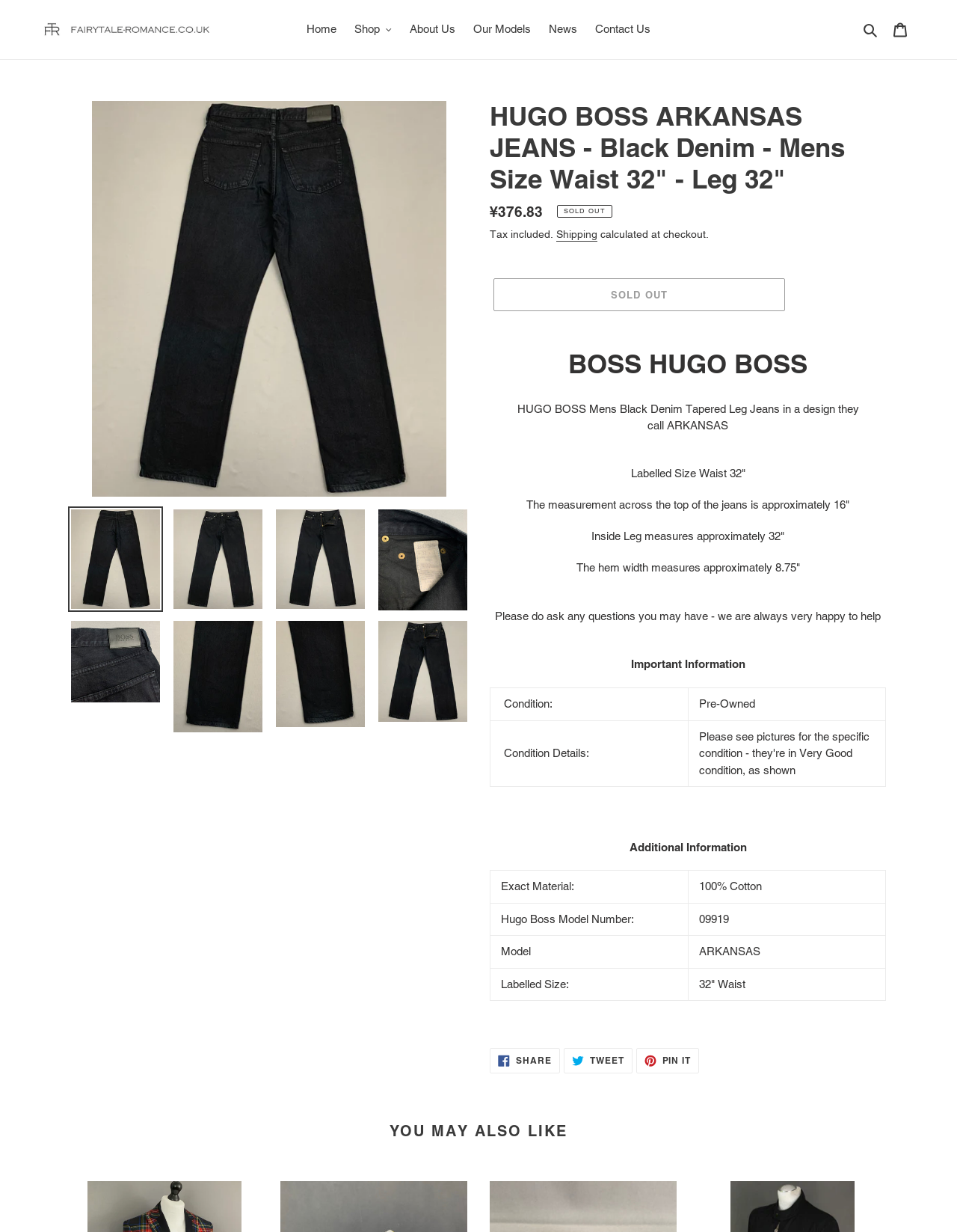What is the material of the jeans?
Deliver a detailed and extensive answer to the question.

The material of the jeans can be found in the 'Additional Information' section of the webpage, where it is stated in a table that the 'Exact Material' is '100% Cotton'.